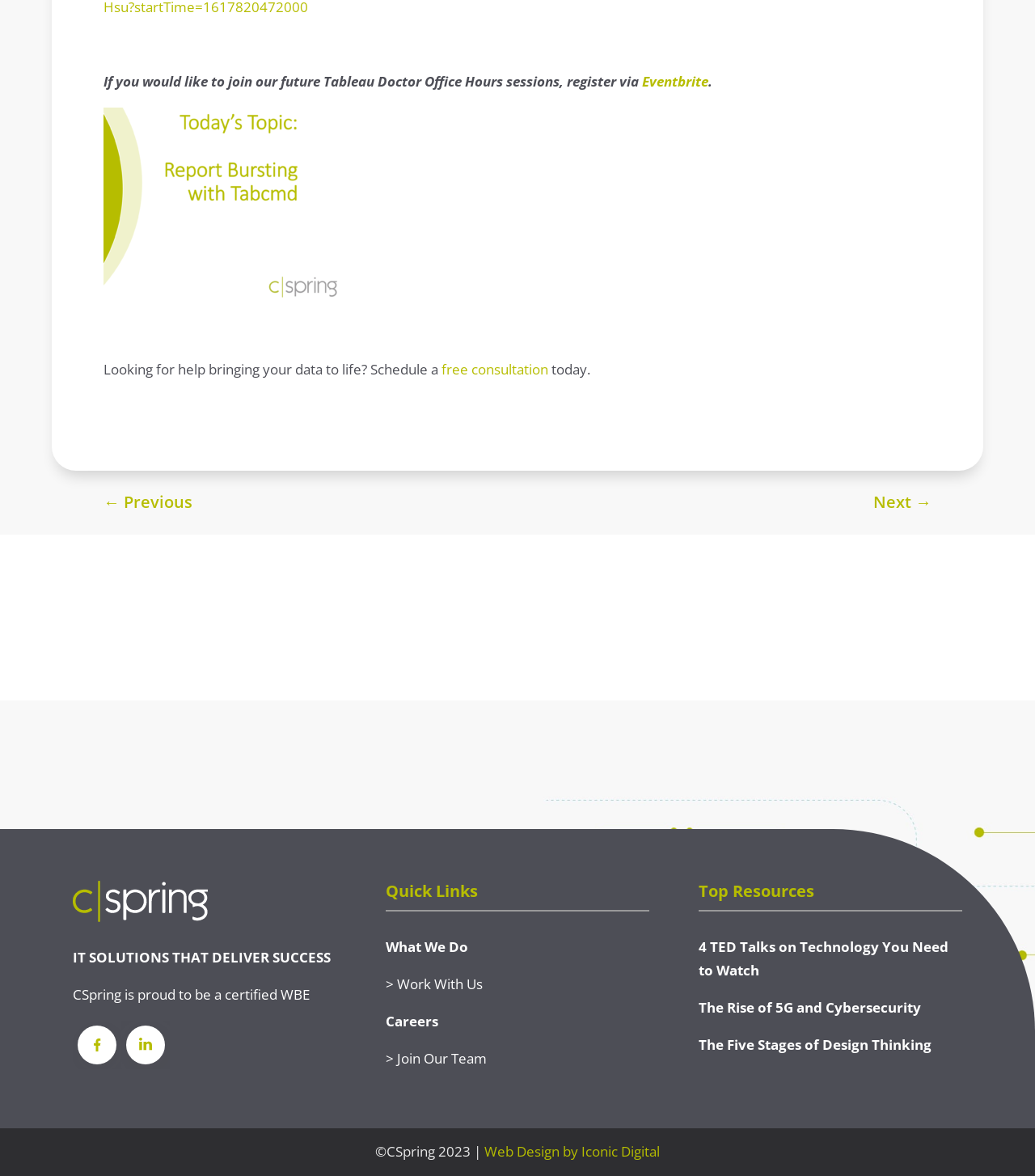Determine the bounding box for the UI element as described: "What We Do". The coordinates should be represented as four float numbers between 0 and 1, formatted as [left, top, right, bottom].

[0.372, 0.797, 0.452, 0.813]